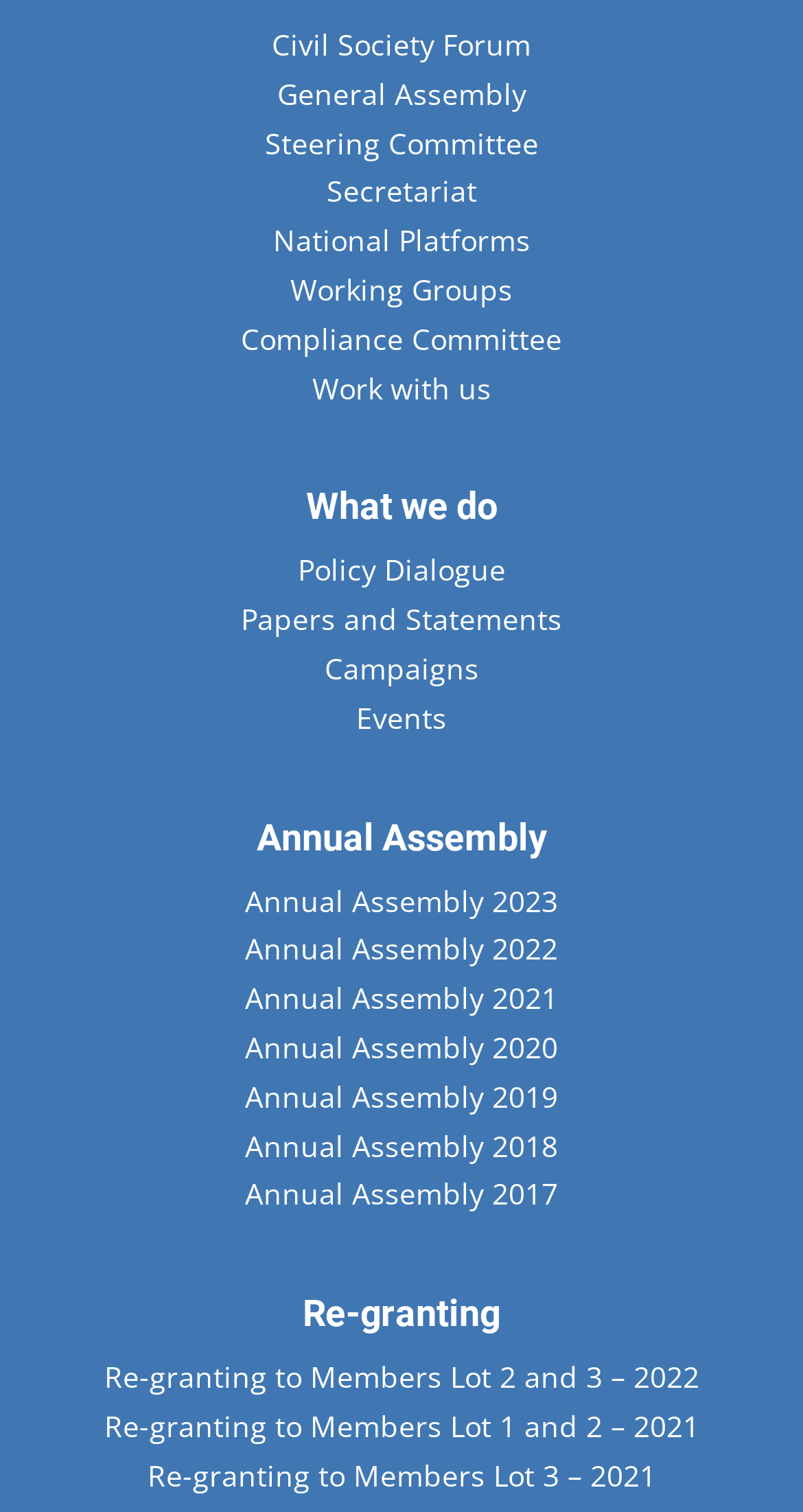Can you find the bounding box coordinates of the area I should click to execute the following instruction: "Learn about Policy Dialogue"?

[0.371, 0.364, 0.629, 0.39]